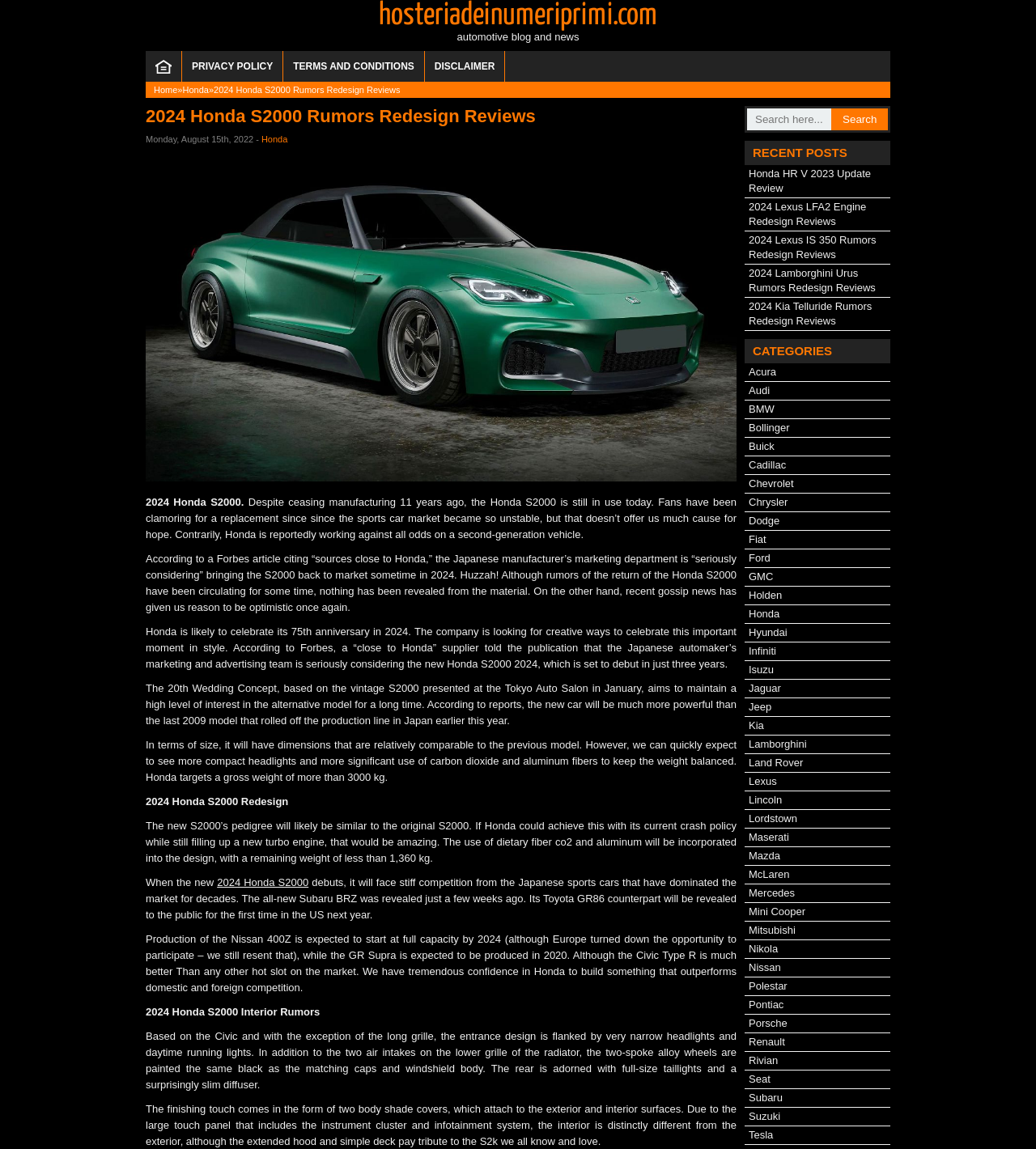Predict the bounding box coordinates of the area that should be clicked to accomplish the following instruction: "Click the share button". The bounding box coordinates should consist of four float numbers between 0 and 1, i.e., [left, top, right, bottom].

None